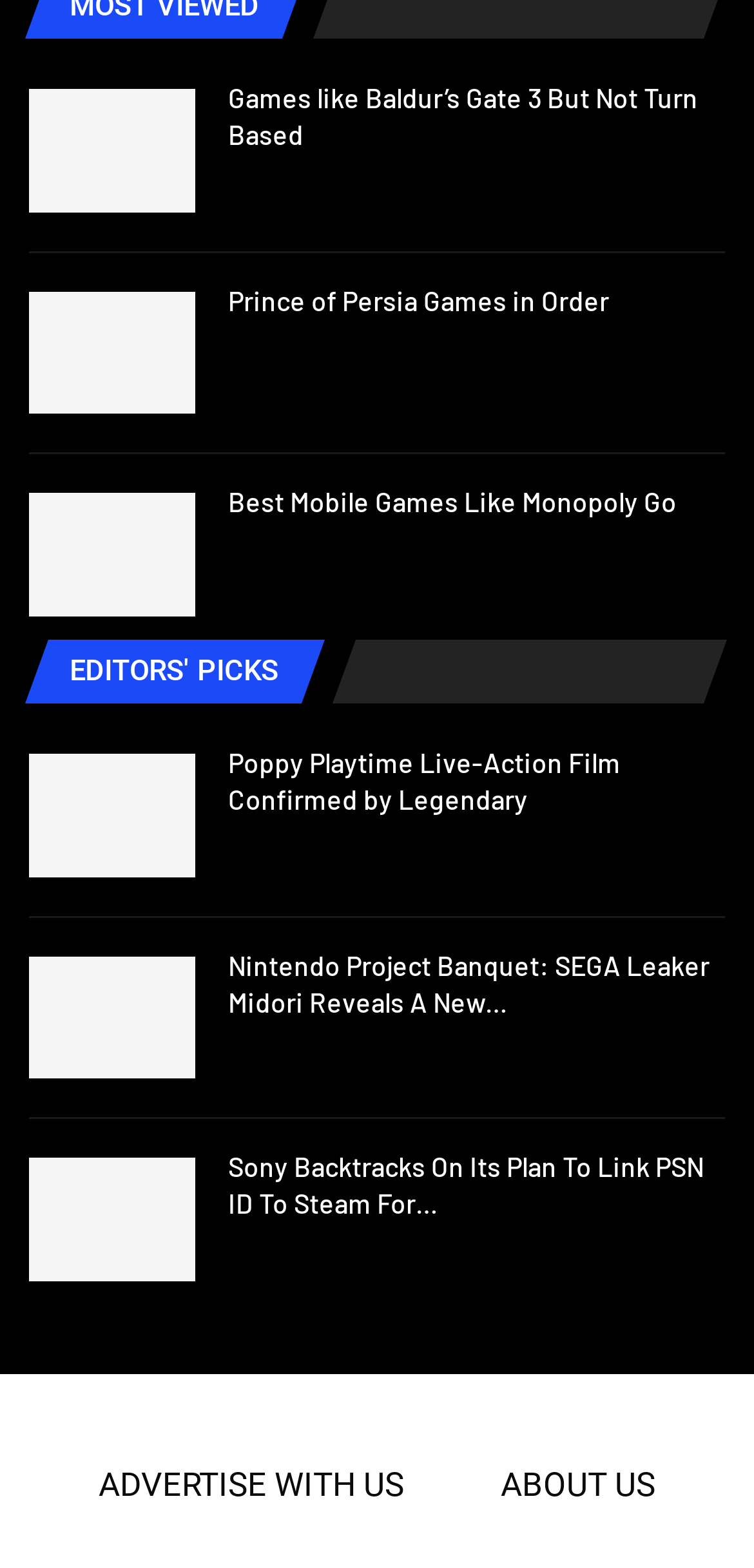Give a concise answer of one word or phrase to the question: 
What is the topic of the second link?

Games like Baldur’s Gate 3